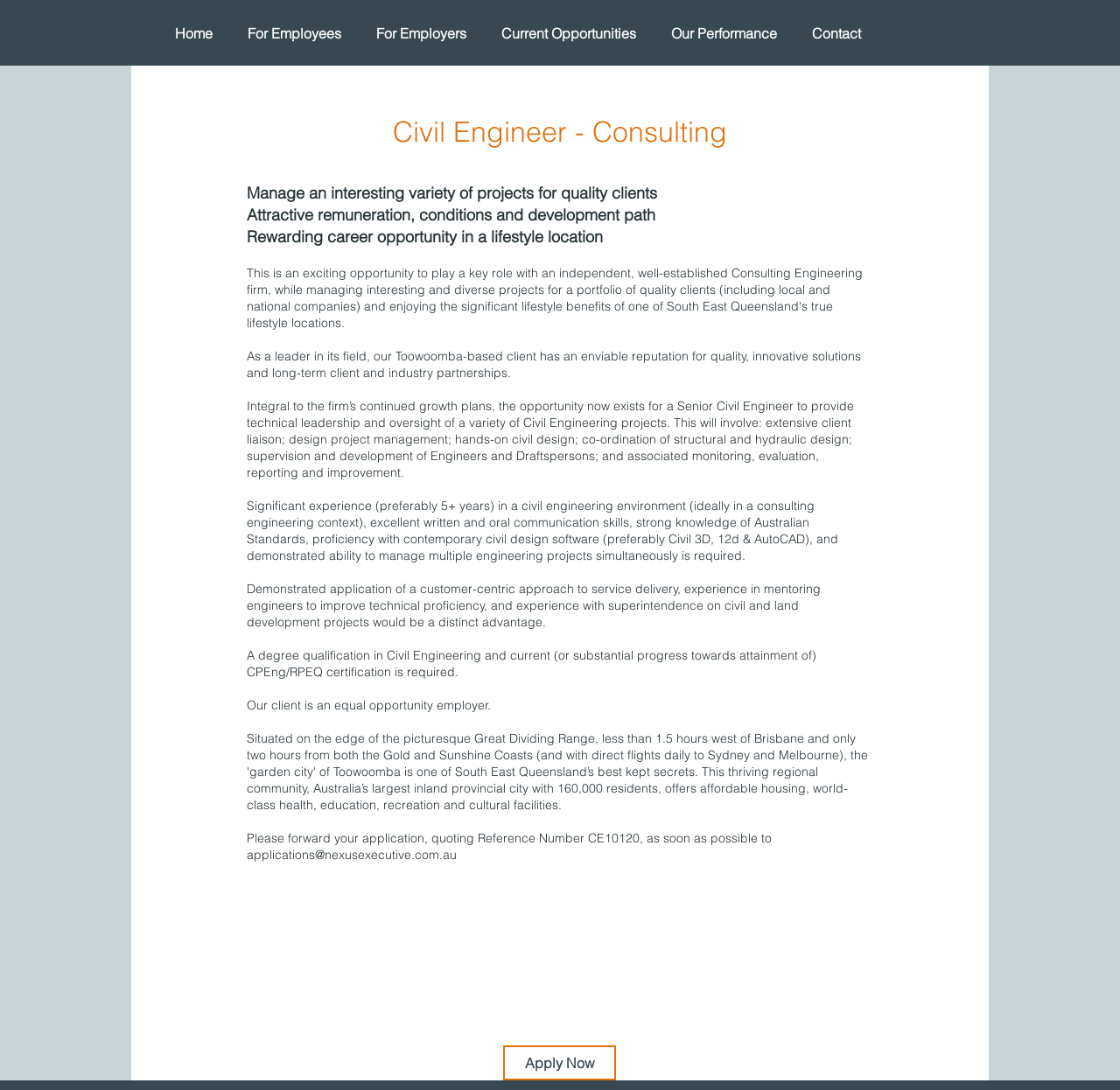Highlight the bounding box coordinates of the region I should click on to meet the following instruction: "Click Home".

[0.141, 0.009, 0.205, 0.053]